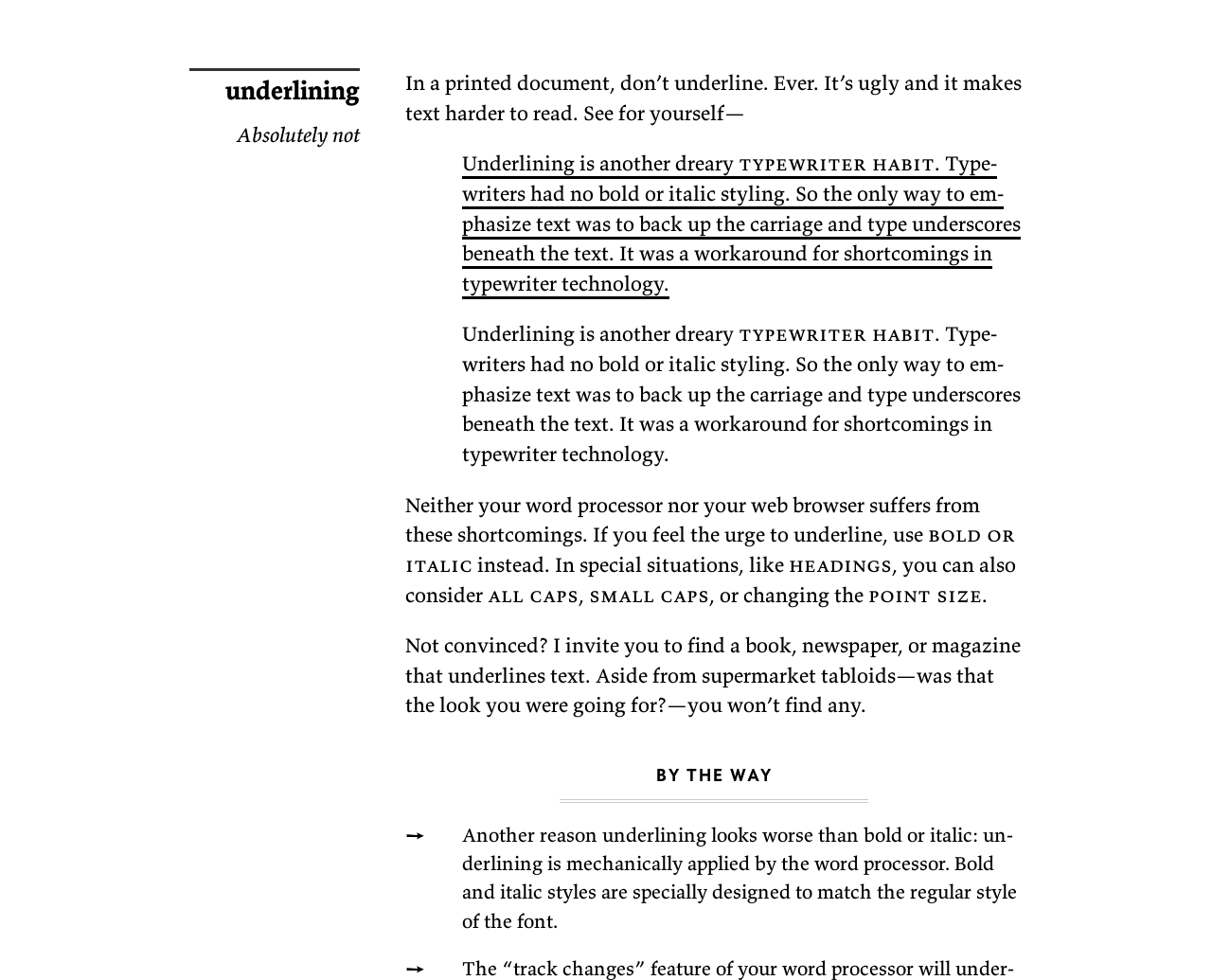Give a one-word or short phrase answer to this question: 
What is the reason underlining looks worse than bold or italic?

Mechanically applied by word processor